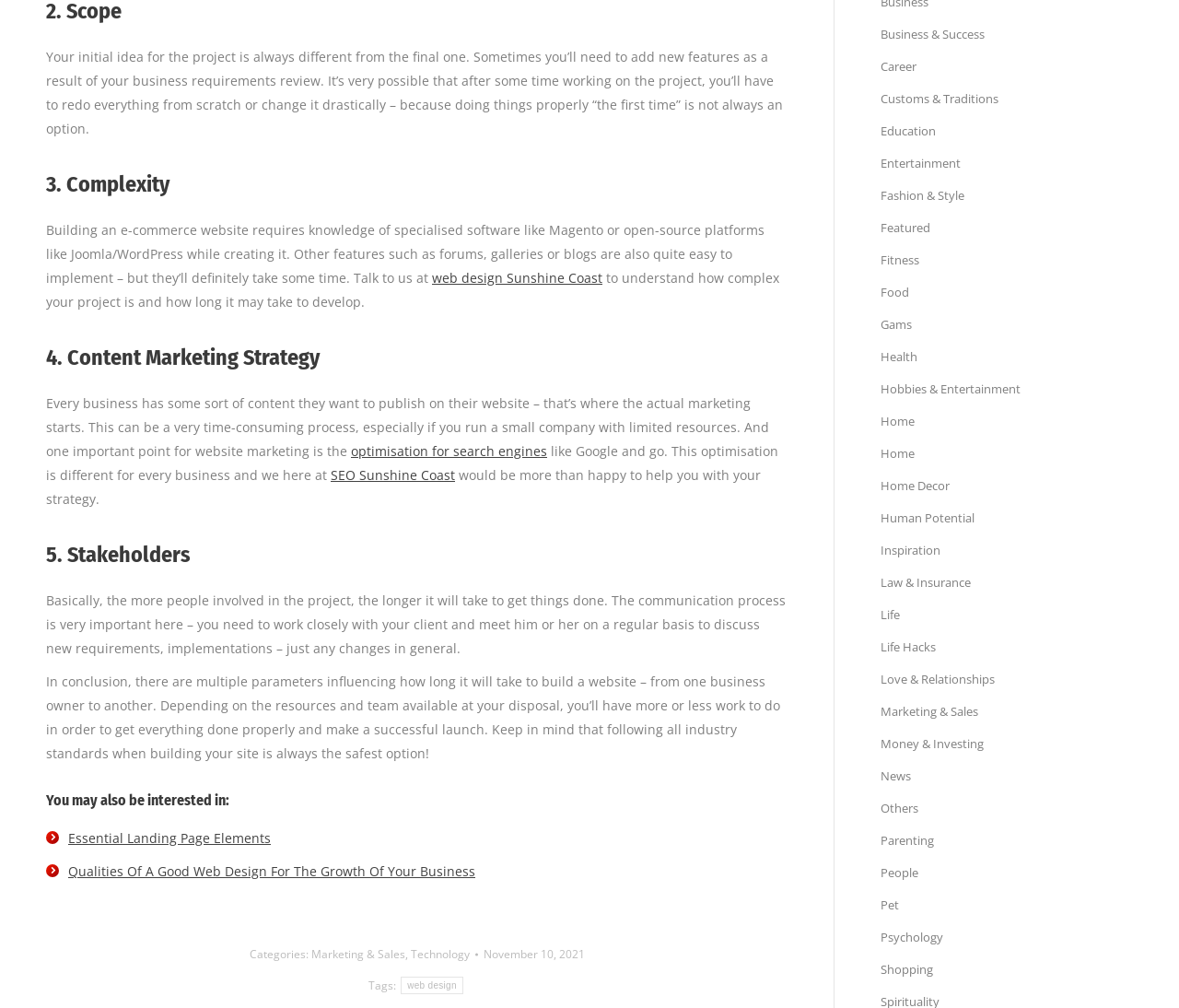Specify the bounding box coordinates (top-left x, top-left y, bottom-right x, bottom-right y) of the UI element in the screenshot that matches this description: Life Hacks

[0.747, 0.633, 0.794, 0.65]